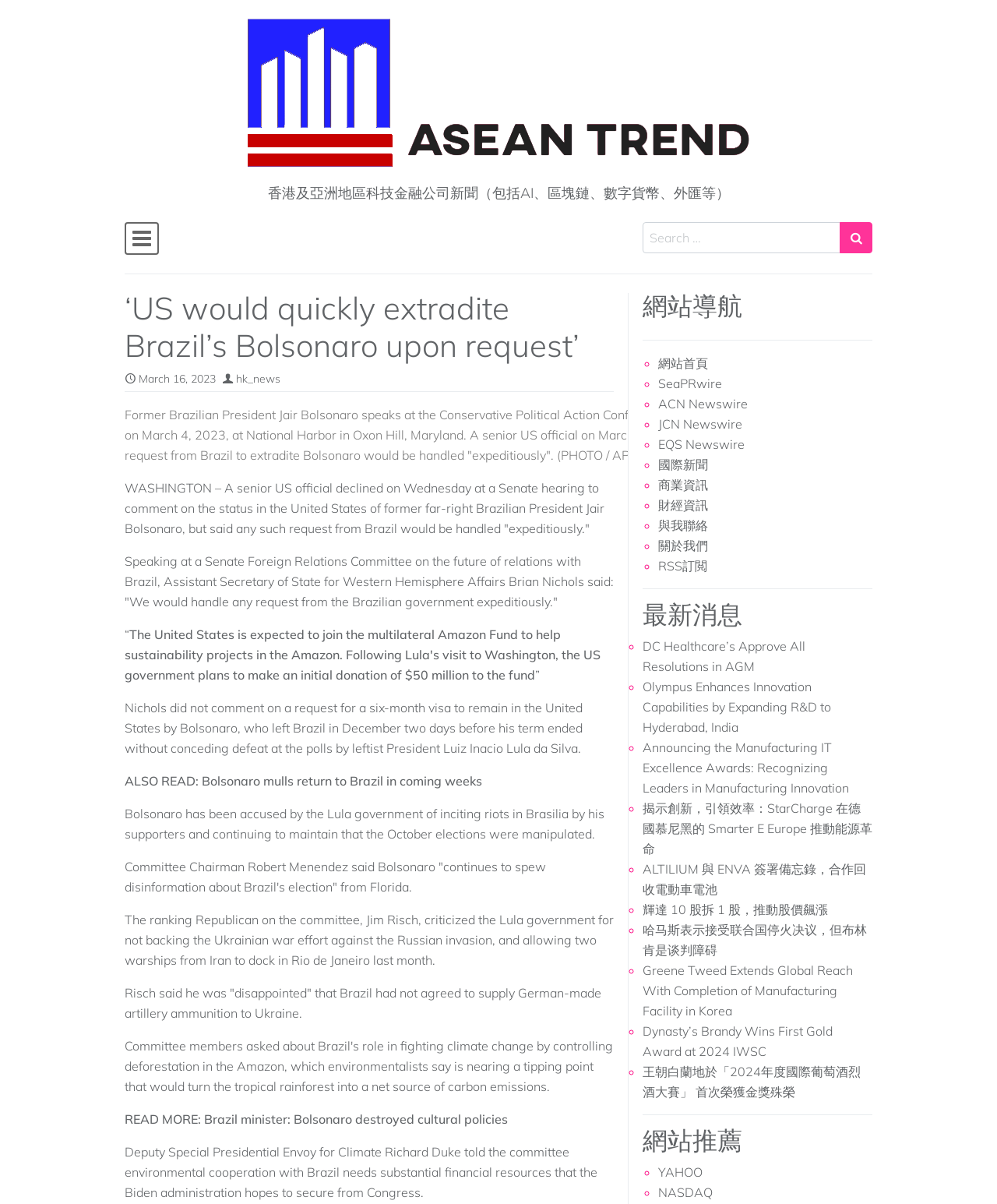Please respond to the question with a concise word or phrase:
What is the language of the webpage?

Chinese and English